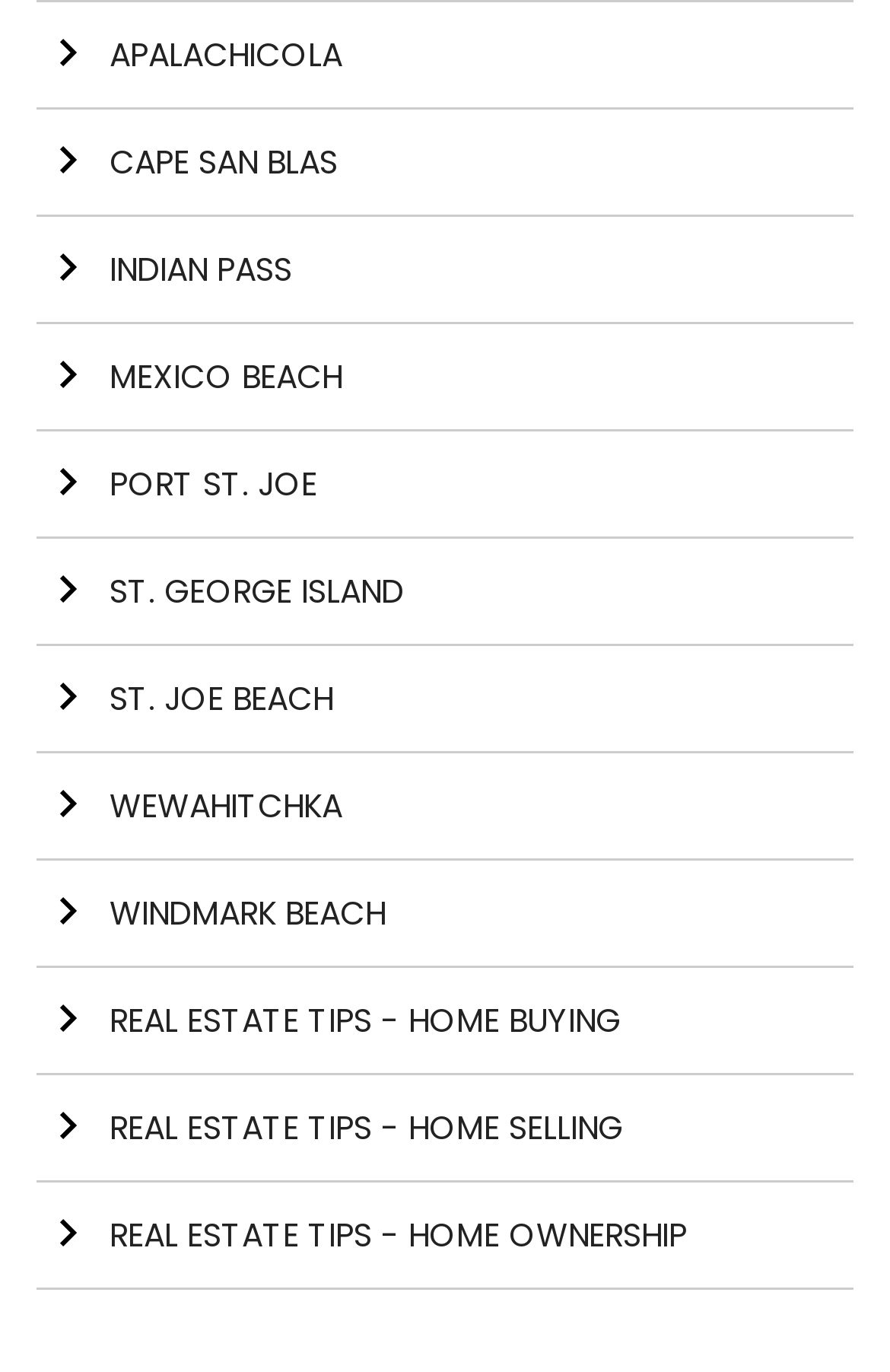Please identify the bounding box coordinates of the clickable area that will fulfill the following instruction: "Click on APALACHICOLA". The coordinates should be in the format of four float numbers between 0 and 1, i.e., [left, top, right, bottom].

[0.041, 0.002, 0.959, 0.08]